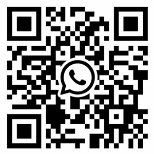What is the purpose of the QR code?
Based on the screenshot, respond with a single word or phrase.

Initiate WhatsApp conversation